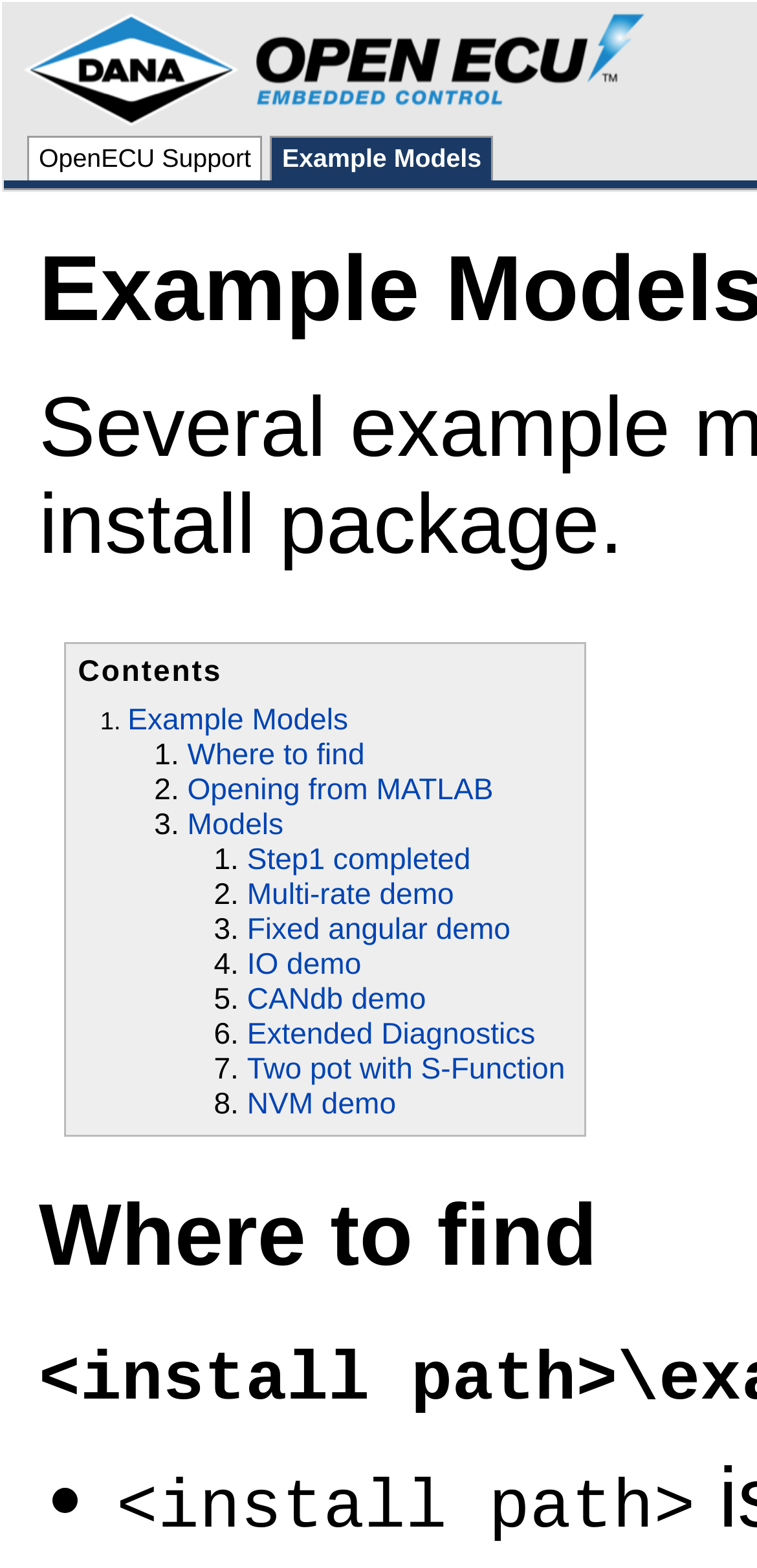Answer in one word or a short phrase: 
How many columns are there in the layout table?

1